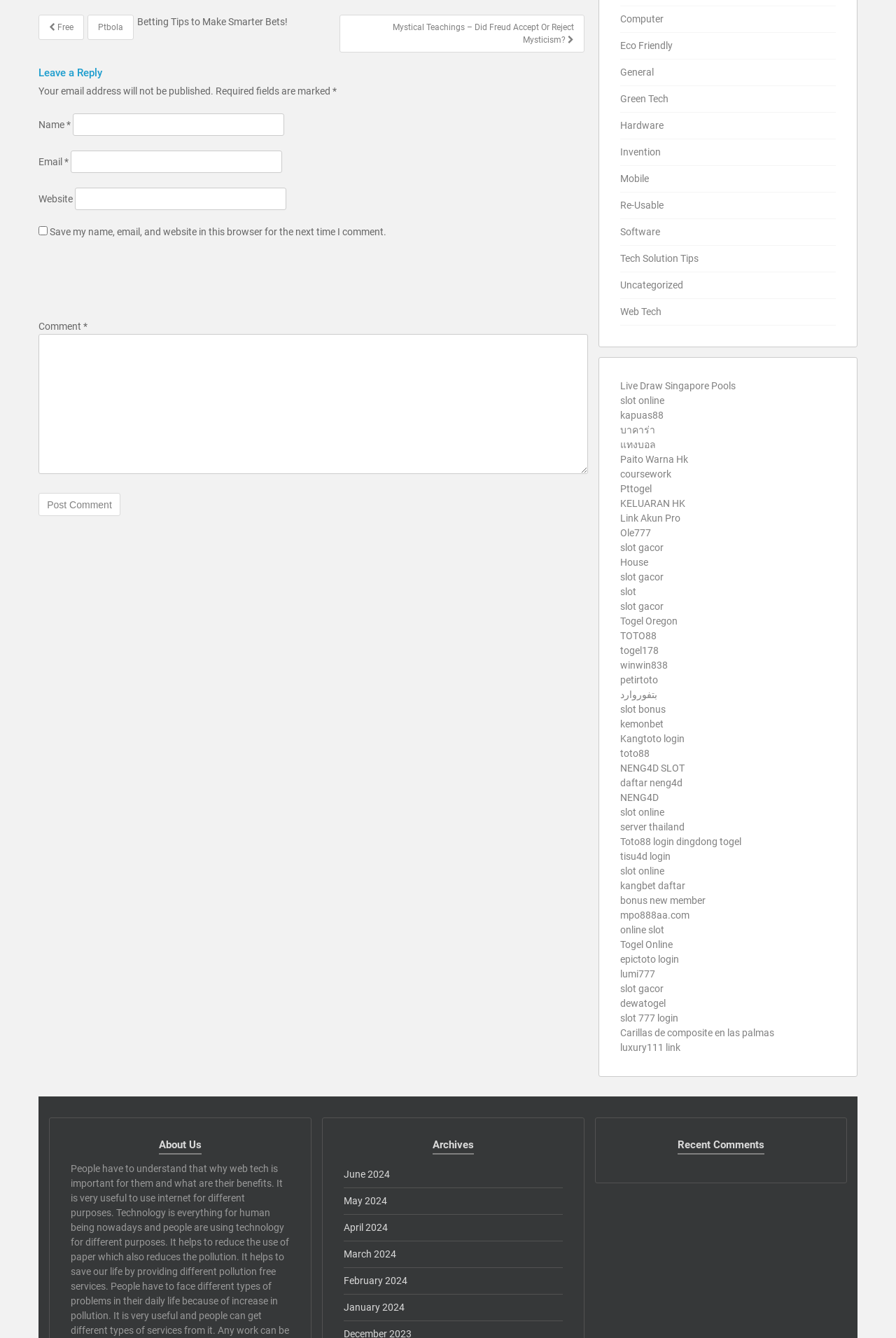Please analyze the image and provide a thorough answer to the question:
What type of content is being discussed on this webpage?

The content being discussed on this webpage appears to be related to betting tips, as indicated by the text 'Betting Tips to Make Smarter Bets!' and the presence of links to online betting platforms and resources.